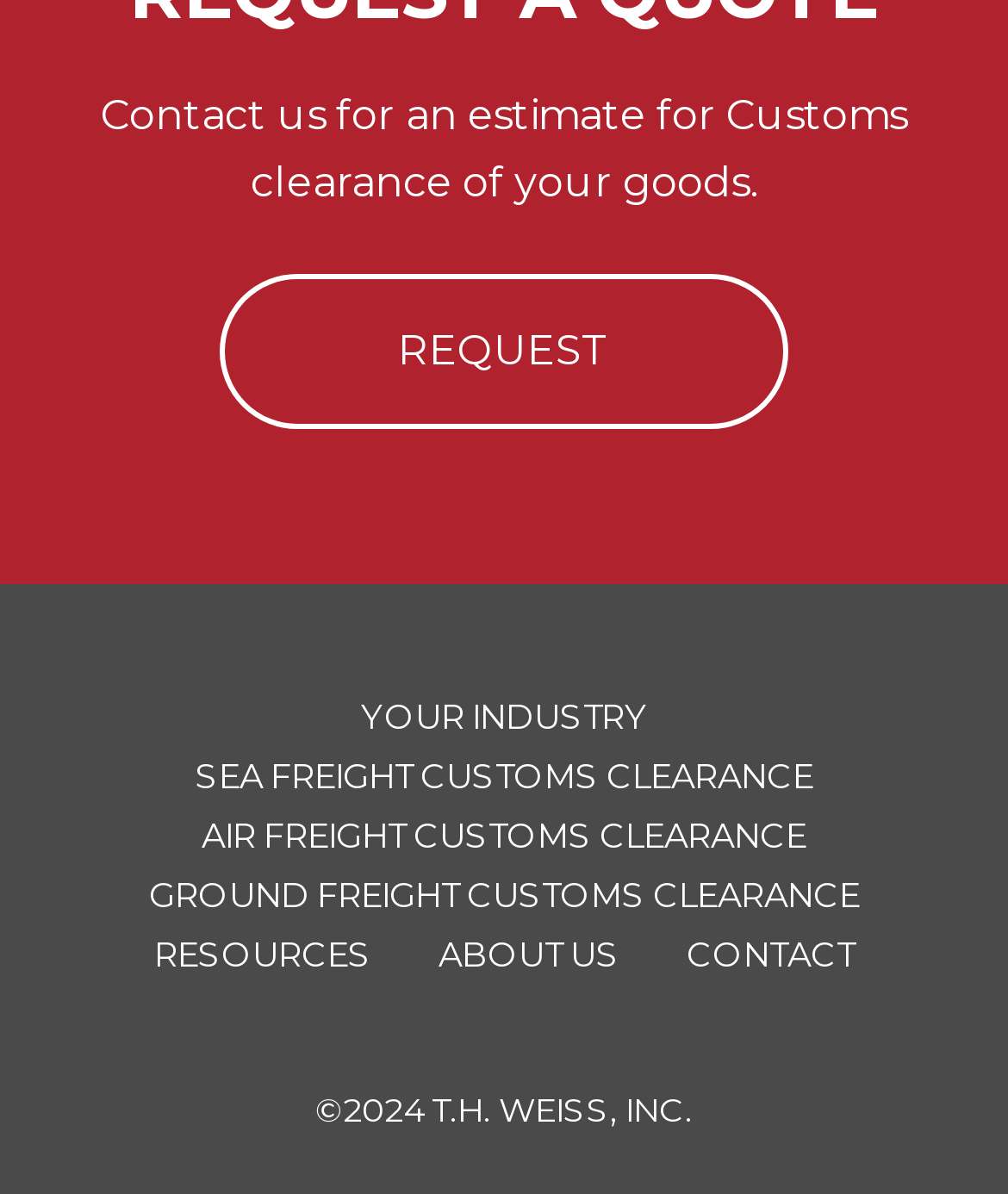What other resources are available on the webpage? Refer to the image and provide a one-word or short phrase answer.

Industry, Resources, About Us, Contact